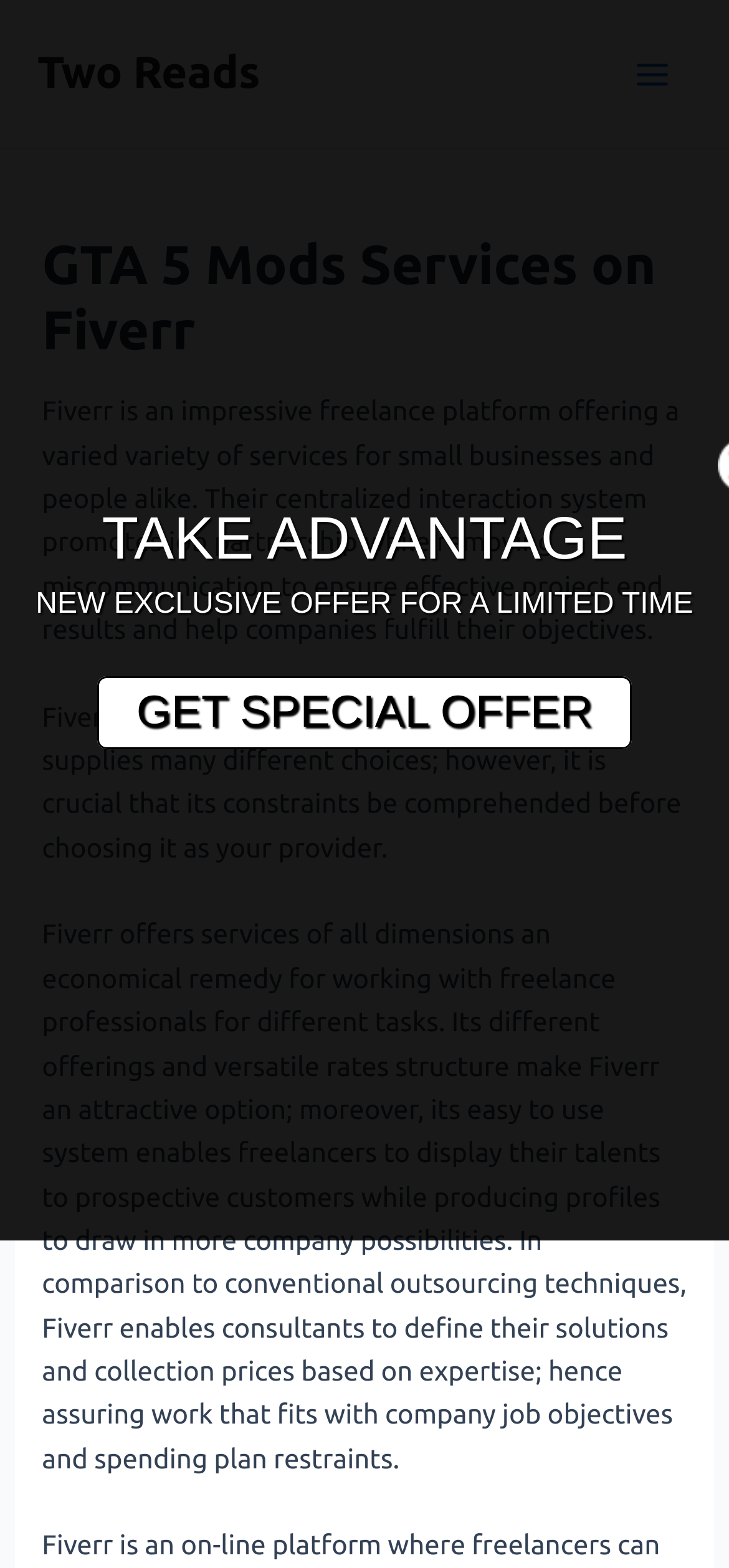Given the description Two Reads, predict the bounding box coordinates of the UI element. Ensure the coordinates are in the format (top-left x, top-left y, bottom-right x, bottom-right y) and all values are between 0 and 1.

[0.051, 0.031, 0.357, 0.062]